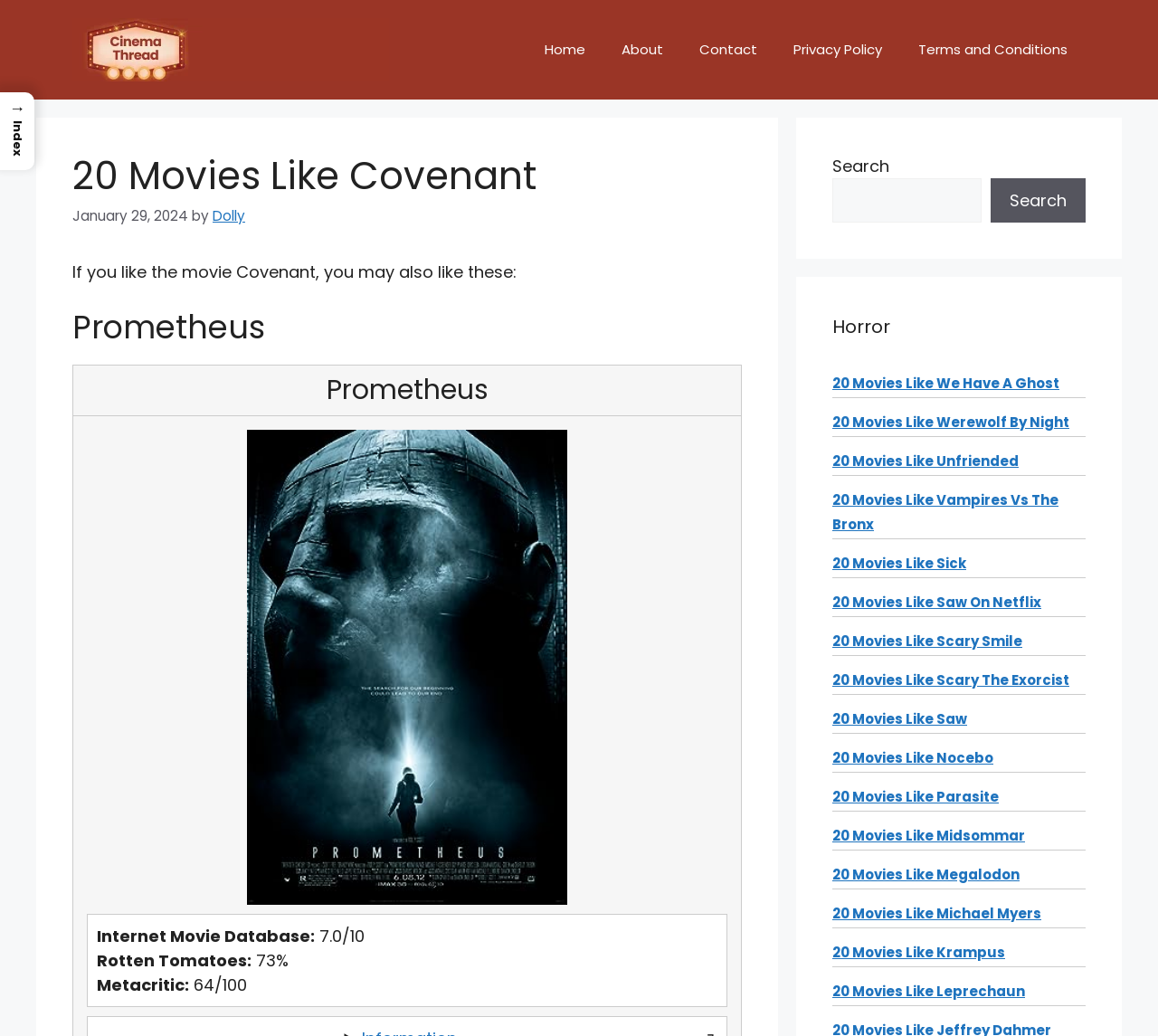What is the rating of the movie Prometheus on Rotten Tomatoes?
Please provide a single word or phrase as your answer based on the screenshot.

73%